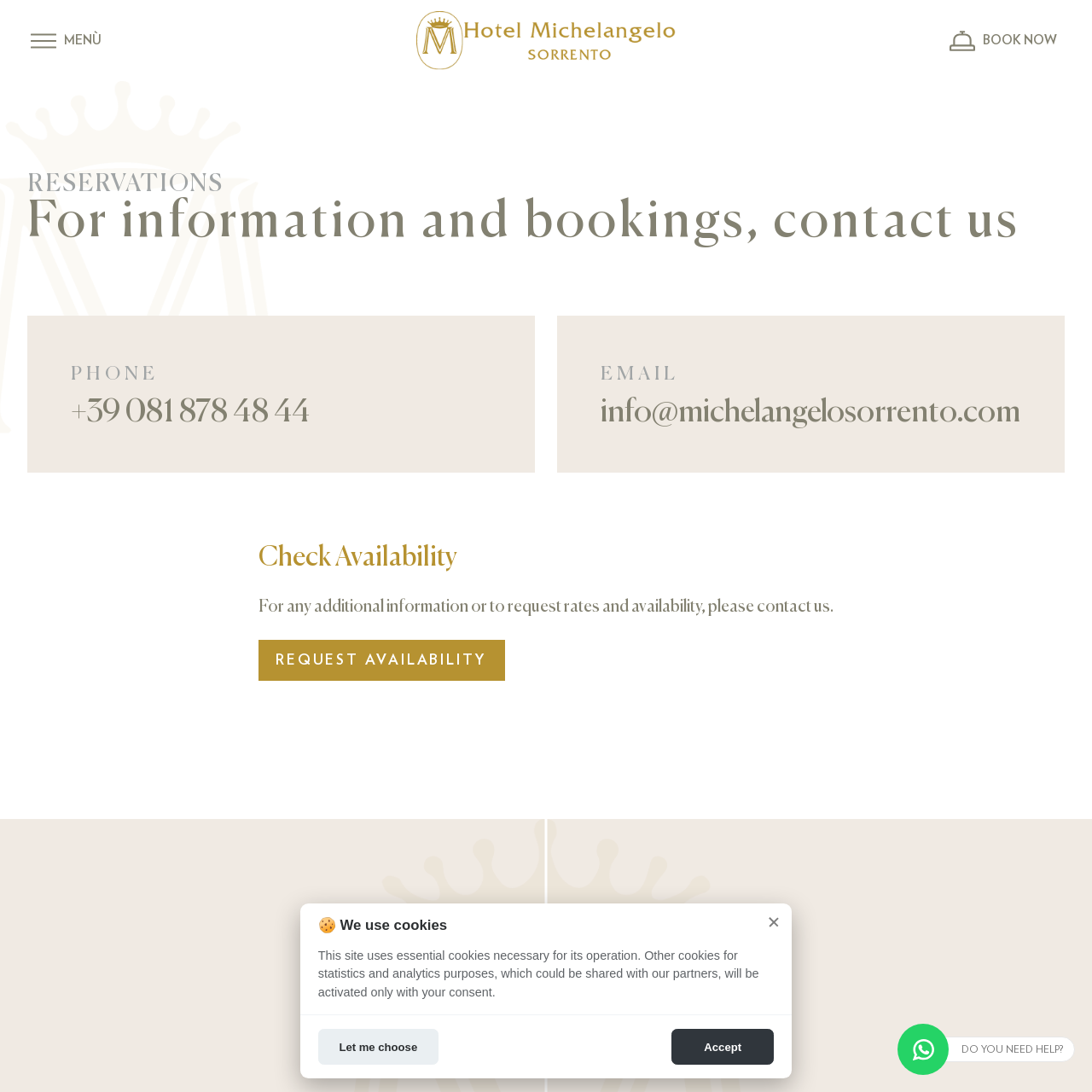Locate the primary headline on the webpage and provide its text.

RESERVATIONS
For information and bookings, contact us